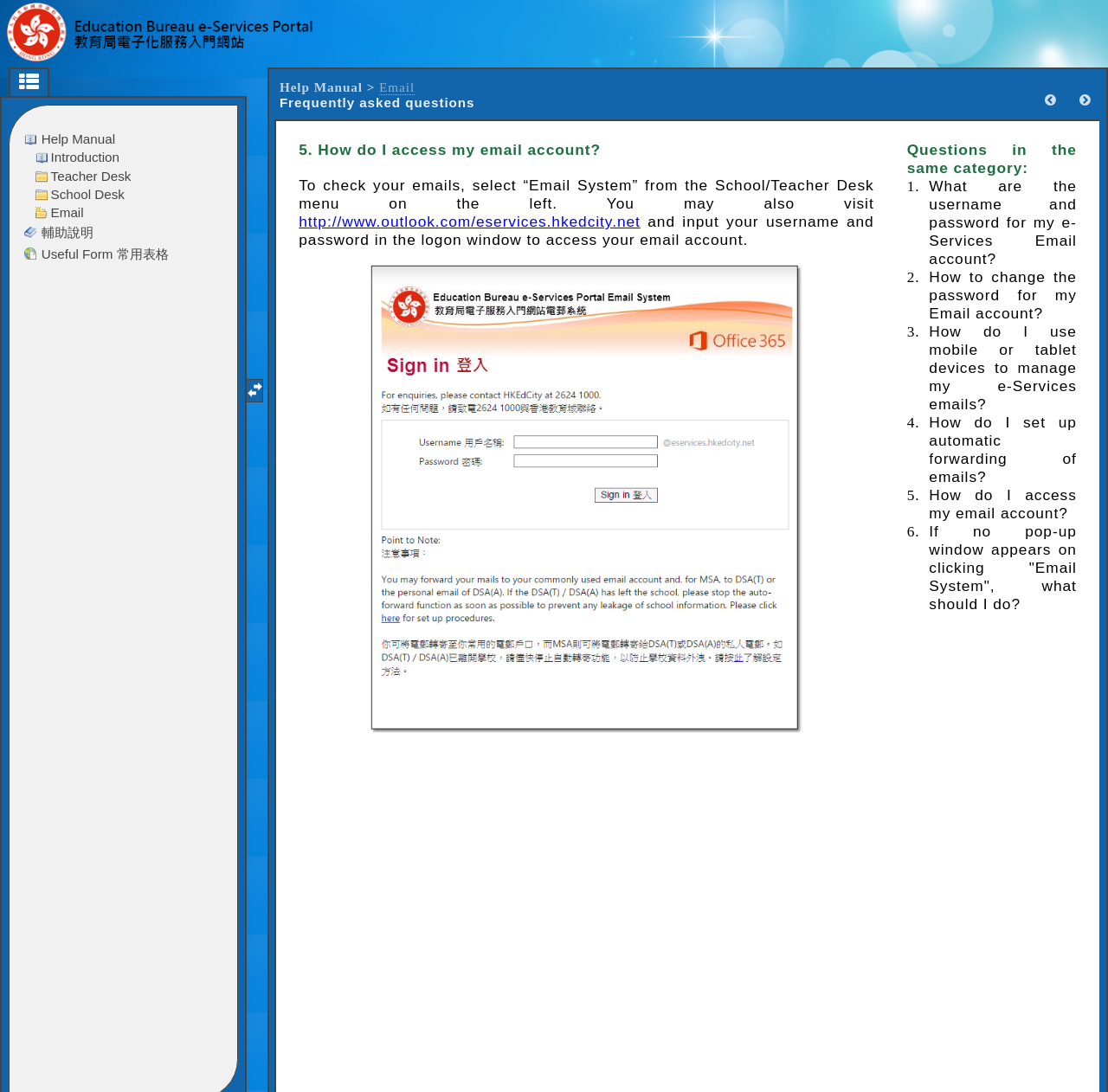Give a one-word or short-phrase answer to the following question: 
How many icons are present in the top-right corner?

3